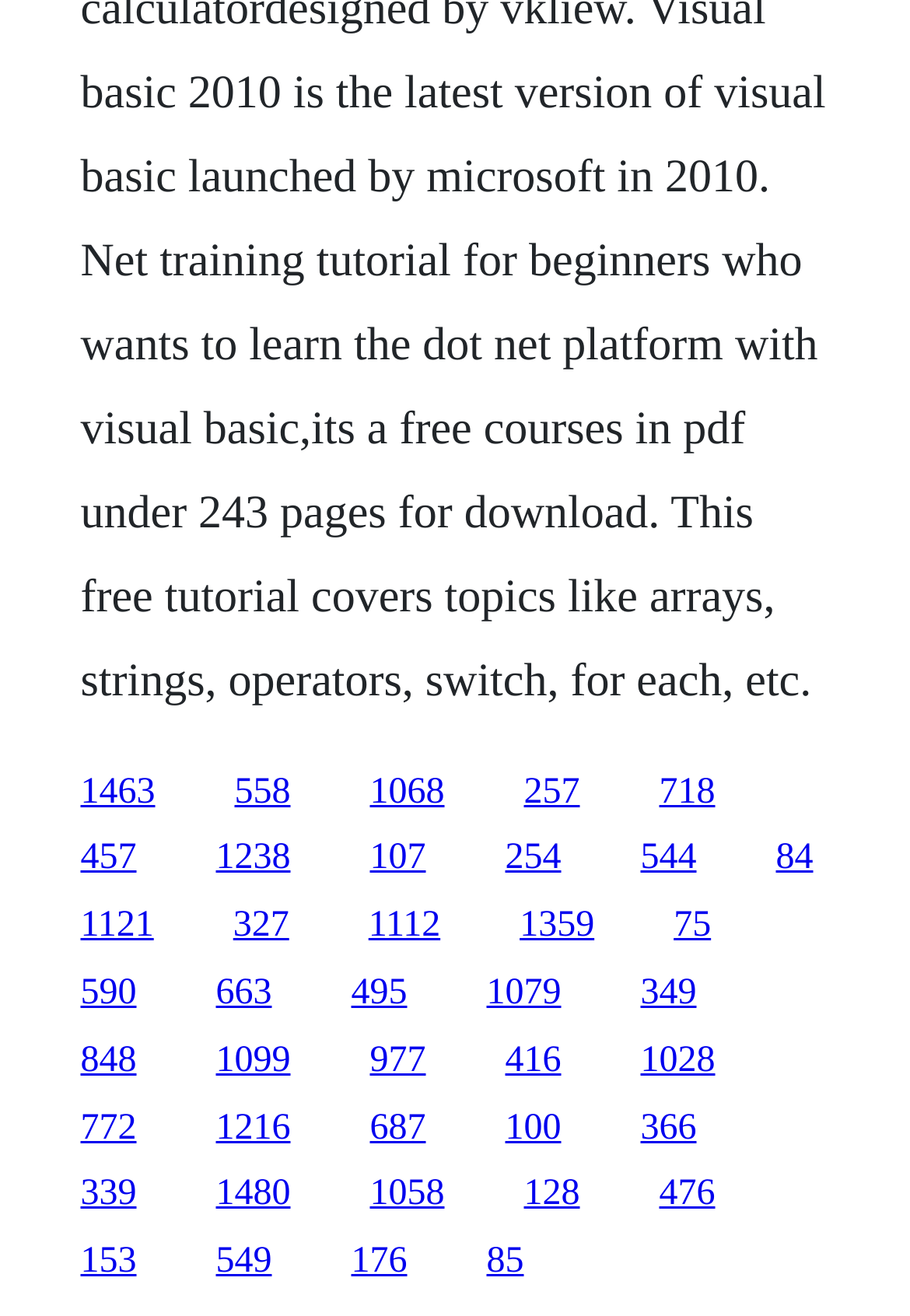Give a one-word or short phrase answer to the question: 
How many links are on the webpage?

30